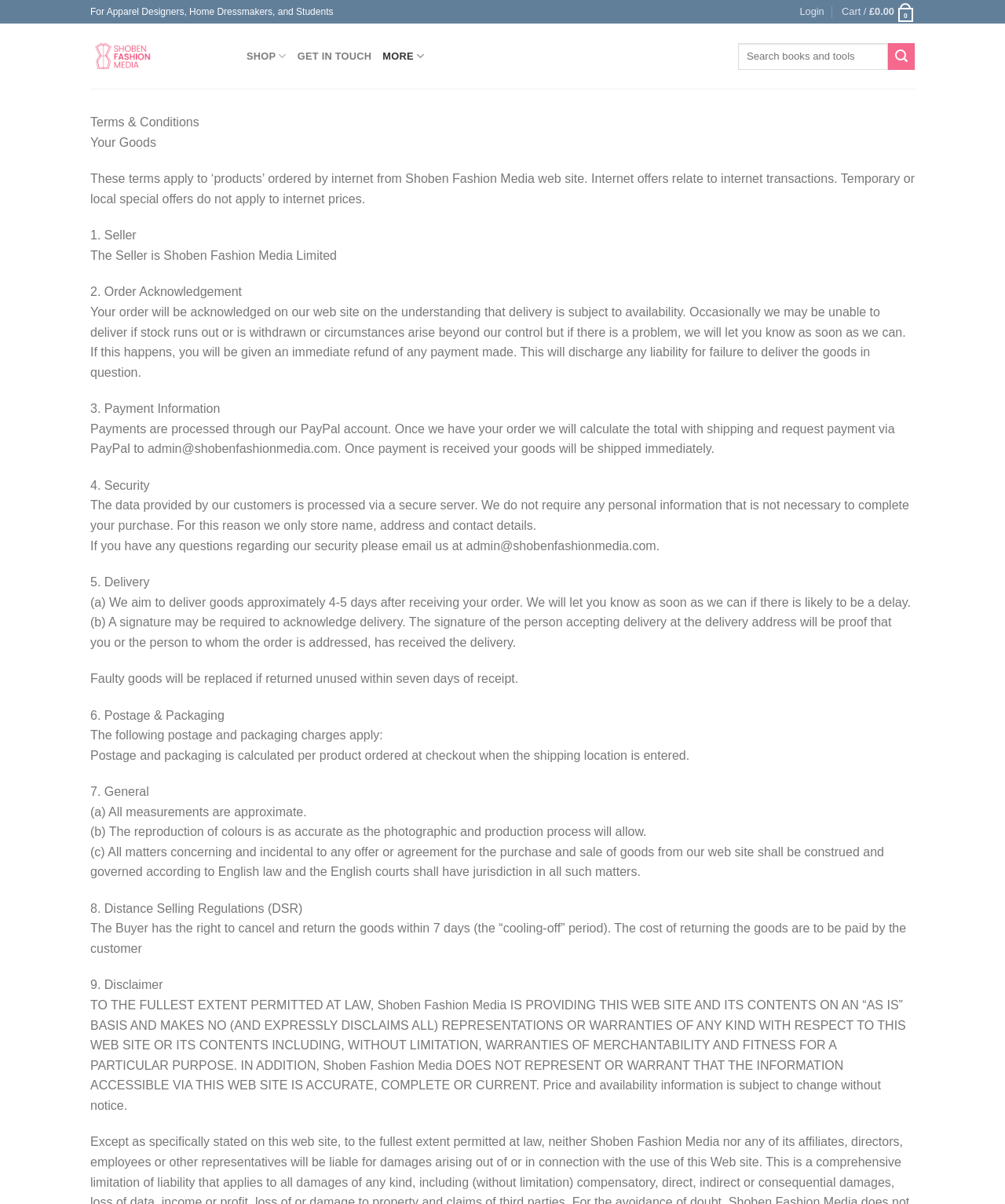Answer with a single word or phrase: 
How long does delivery take?

4-5 days